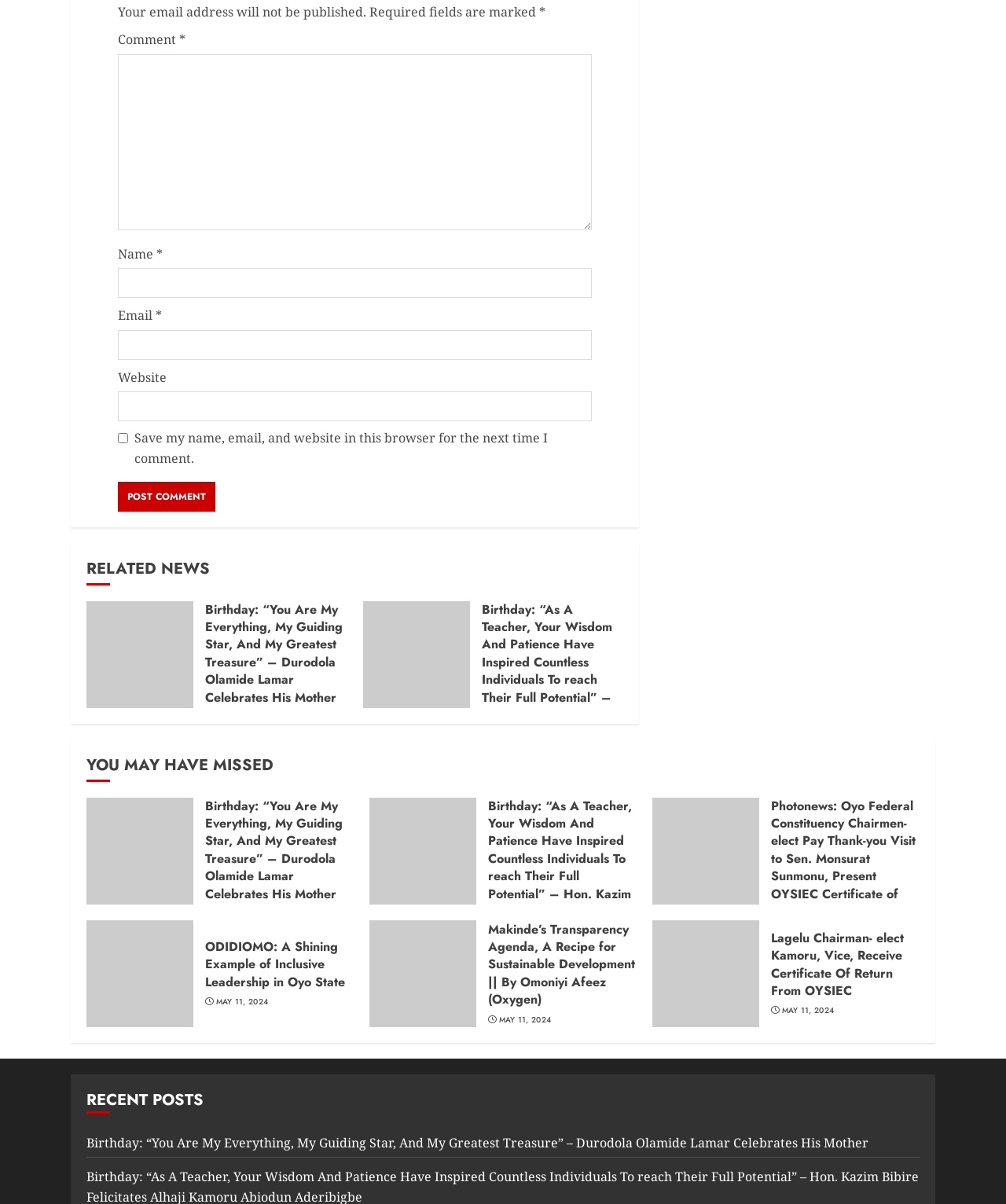Specify the bounding box coordinates of the element's area that should be clicked to execute the given instruction: "Click the HOME link". The coordinates should be four float numbers between 0 and 1, i.e., [left, top, right, bottom].

None